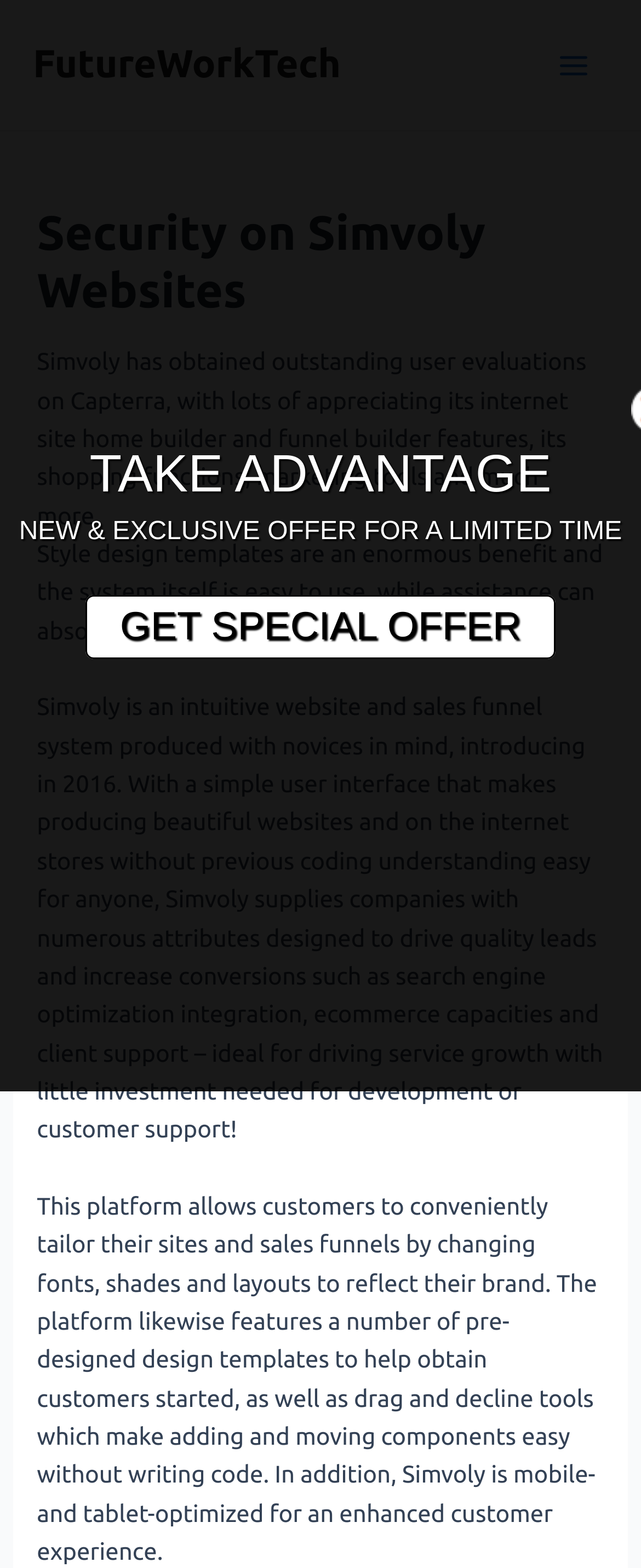What is the limited time offer for?
Using the image as a reference, answer with just one word or a short phrase.

Special offer